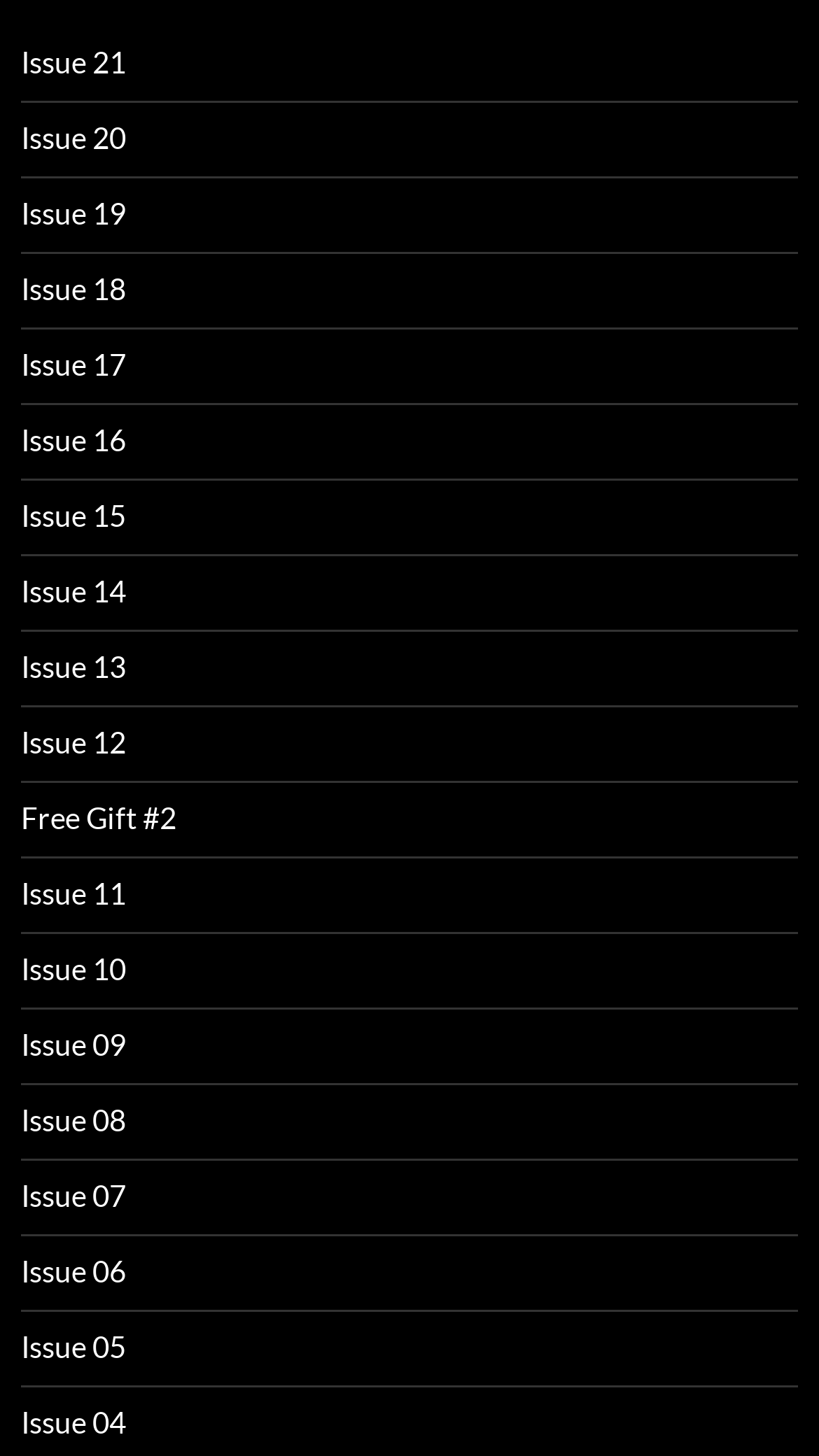Given the description Free Gift #2, predict the bounding box coordinates of the UI element. Ensure the coordinates are in the format (top-left x, top-left y, bottom-right x, bottom-right y) and all values are between 0 and 1.

[0.026, 0.55, 0.215, 0.574]